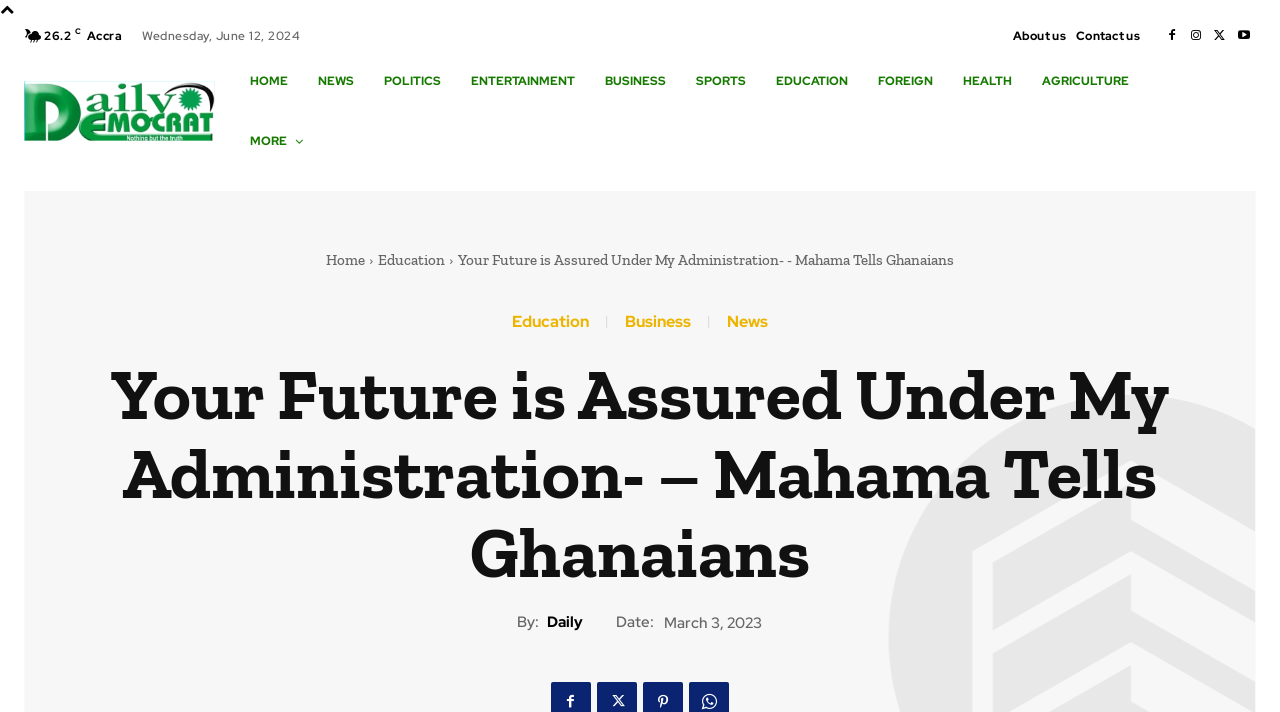What is the main heading of this webpage? Please extract and provide it.

Your Future is Assured Under My Administration- – Mahama Tells Ghanaians